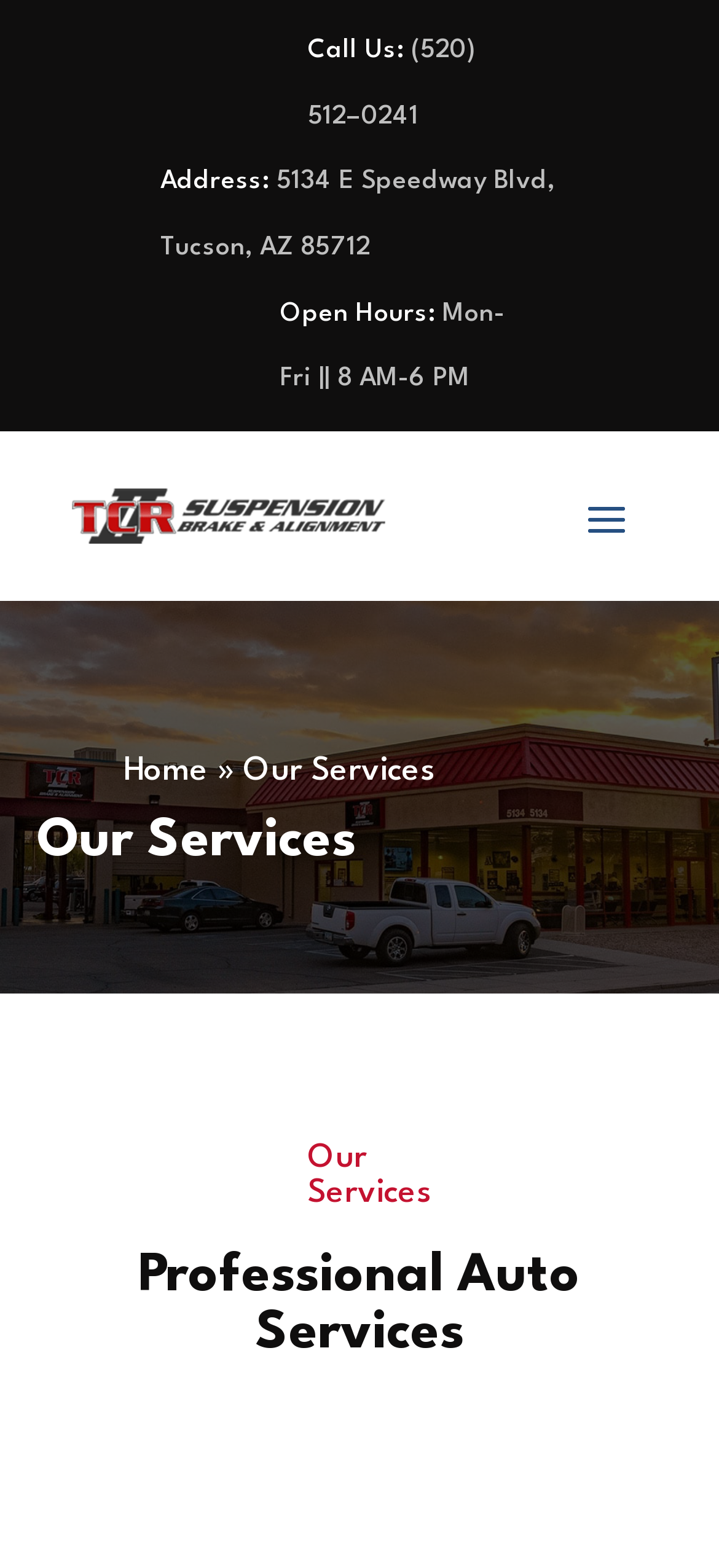Provide a one-word or short-phrase answer to the question:
What is the address of the service location?

5134 E Speedway Blvd, Tucson, AZ 85712